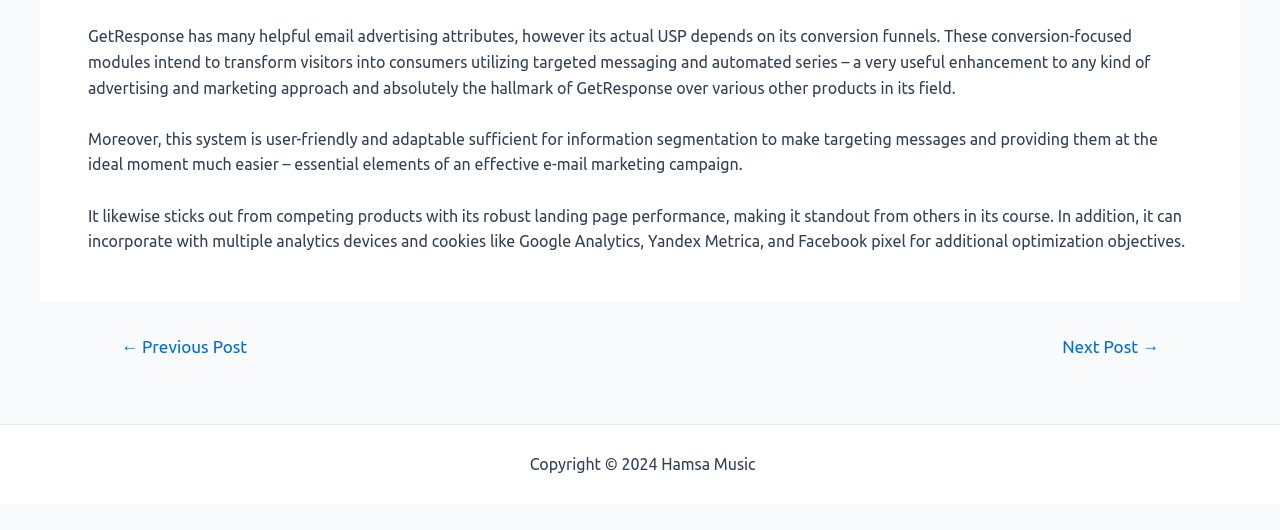Please give a concise answer to this question using a single word or phrase: 
What is the standout feature of GetResponse compared to others?

Robust landing page performance